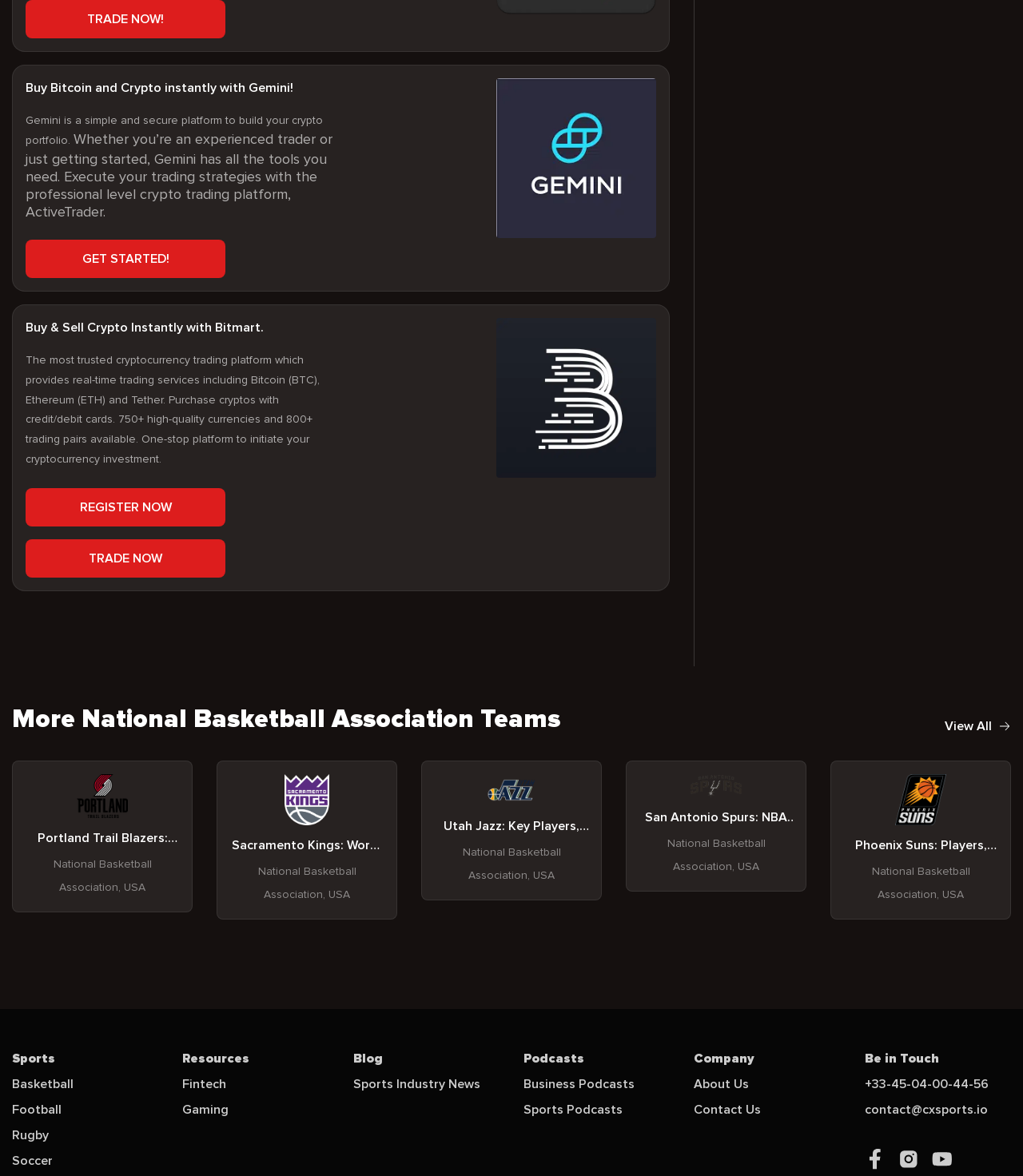Locate the bounding box coordinates of the clickable area to execute the instruction: "Click on 'TRADE NOW!' to start trading". Provide the coordinates as four float numbers between 0 and 1, represented as [left, top, right, bottom].

[0.025, 0.0, 0.22, 0.033]